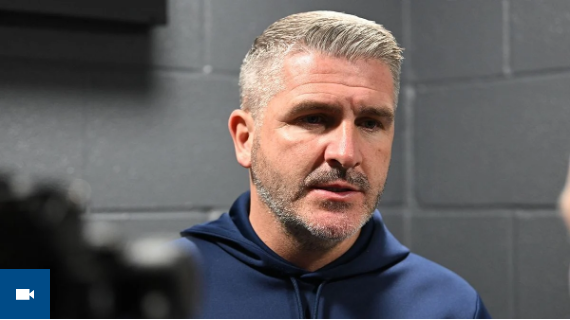What is the atmosphere in the image? Please answer the question using a single word or phrase based on the image.

Somber